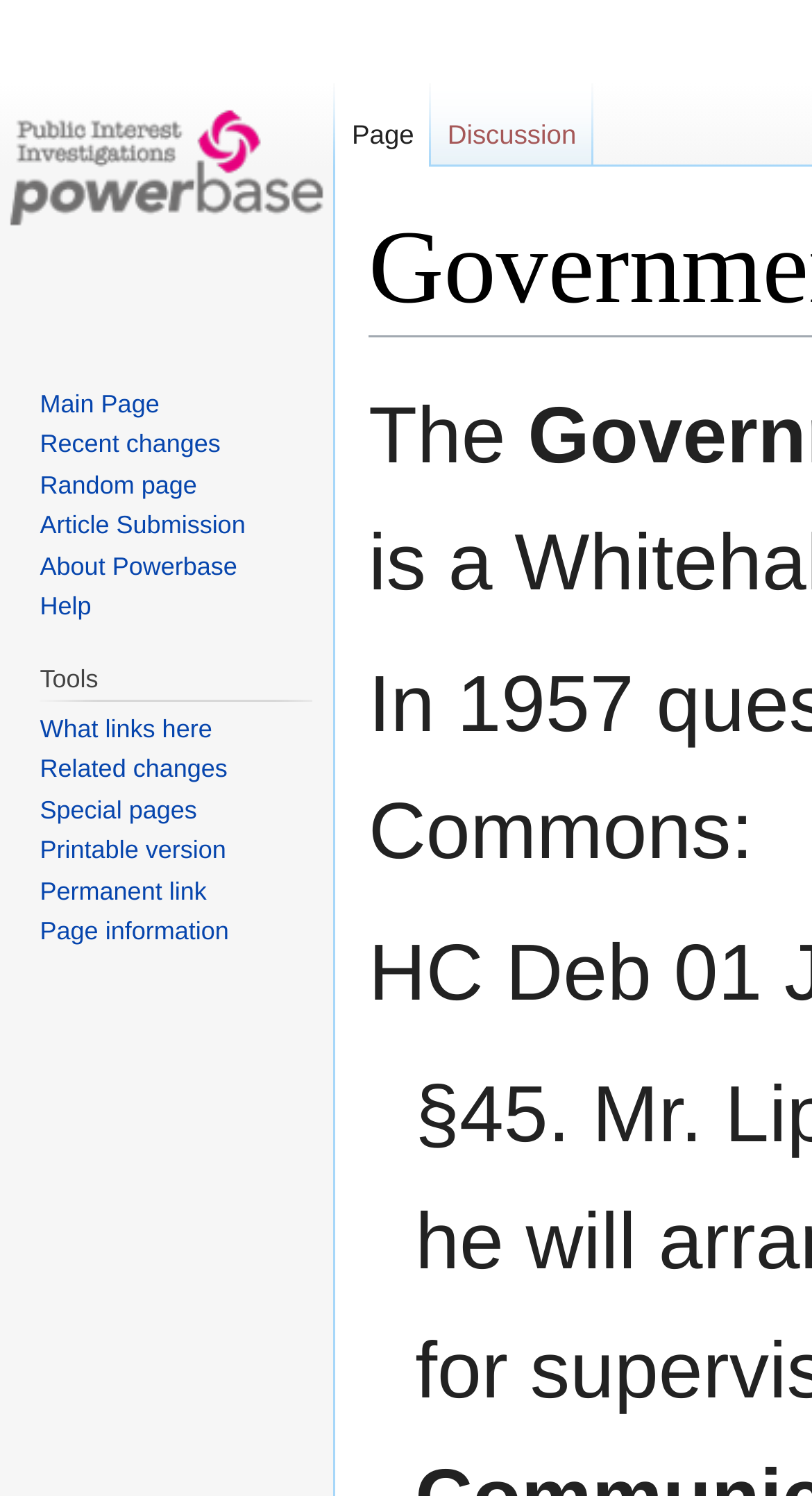Find the bounding box coordinates for the area that must be clicked to perform this action: "get help".

[0.049, 0.396, 0.112, 0.415]